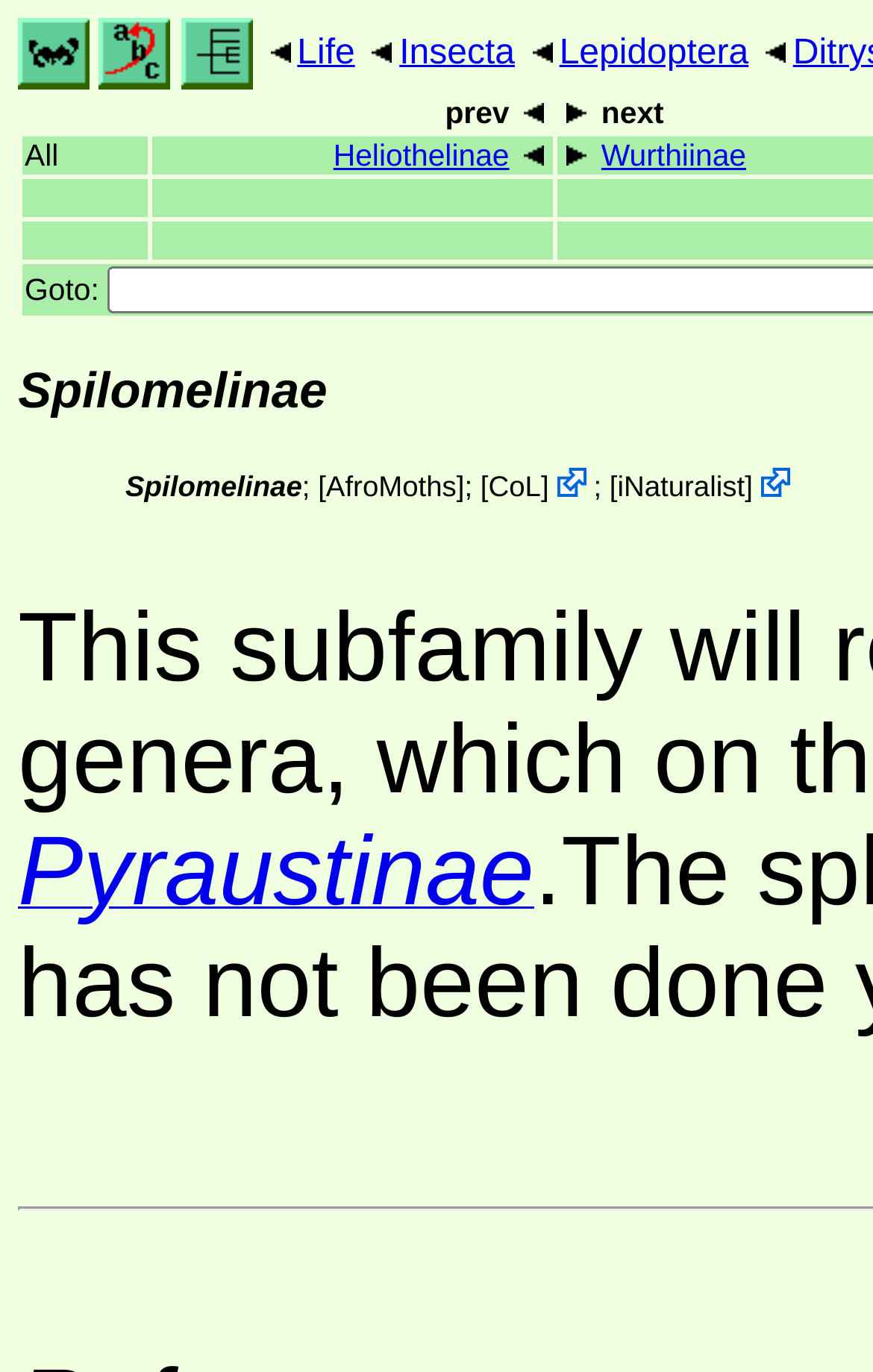How many links are there in the section with the text 'Spilomelinae'?
Can you provide a detailed and comprehensive answer to the question?

I counted the number of links in the section with the text 'Spilomelinae' and found that there are 5 links, which are 'AfroMoths', 'CoL', 'iNaturalist', and two empty links.